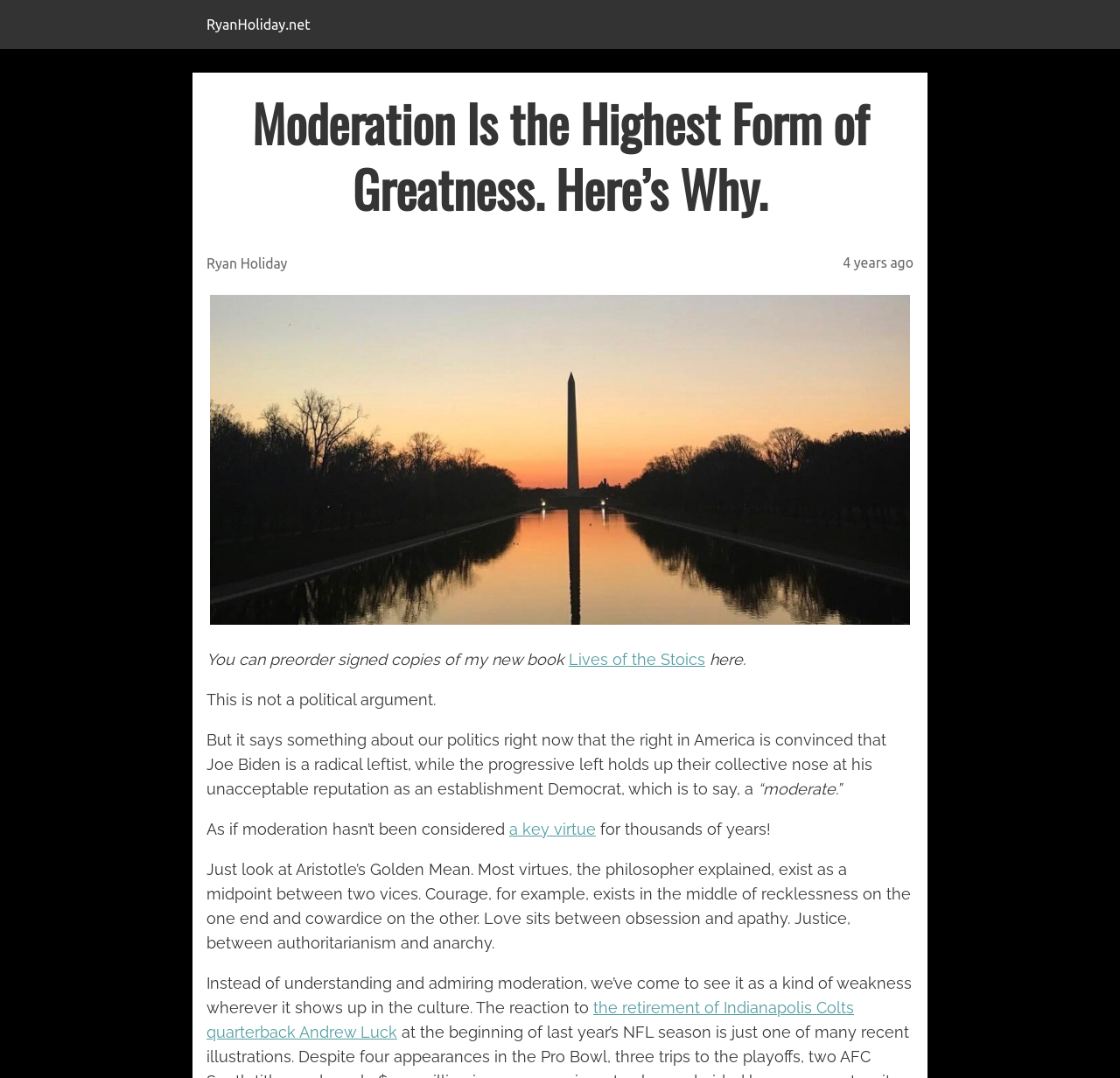Describe all the key features and sections of the webpage thoroughly.

The webpage appears to be a blog post or article by Ryan Holiday, with a title "Moderation Is the Highest Form of Greatness. Here’s Why." At the top, there is a header section with a link to the website "RyanHoliday.net" and a heading with the title of the article. Below the header, there is a figure or image, taking up a significant portion of the top section of the page.

The main content of the article starts with a paragraph announcing the preorder availability of the author's new book, "Lives of the Stoics," with a link to the preorder page. The text then transitions into the main topic of the article, discussing moderation as a virtue and how it is perceived in modern politics.

The article is divided into several paragraphs, with links to related concepts and ideas, such as "a key virtue" and "the retirement of Indianapolis Colts quarterback Andrew Luck." The text is dense and informative, with the author discussing the concept of moderation in the context of philosophy, politics, and culture.

Throughout the article, there are no clear headings or subheadings, but the text is organized into distinct paragraphs, making it easy to follow the author's argument. The tone of the article appears to be informative and persuasive, with the author presenting their ideas and opinions on the importance of moderation in a clear and concise manner.